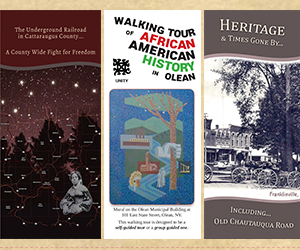Illustrate the image with a detailed caption.

The image features a visually engaging brochure collage highlighting the rich heritage and history of Cattaraugus County. It includes three distinct panels:

1. **Left Panel**: This panel illustrates a dark map showcasing the route of the Underground Railroad, symbolizing a significant historical movement in the fight for freedom. Accompanied by text, it emphasizes the county's role in this vital chapter of American history.

2. **Middle Panel**: Prominently titled "WALKING TOUR of AFRICAN AMERICAN HISTORY in OLEAN," this section invites residents and visitors to explore the historical landmarks tied to African American heritage. It includes vibrant graphic elements, suggesting an educational journey through the community's past.

3. **Right Panel**: Titled "HERITAGE & Times Gone By," this panel displays a nostalgic black-and-white photograph of a historical street scene, likely reflecting Olean's early days. It hints at historical tours that delve into the area's legacy, including references to "Old Chautauqua Road."

Together, these panels create a compact narrative of the county's historical significance, encouraging exploration and appreciation of its diverse cultural heritage.